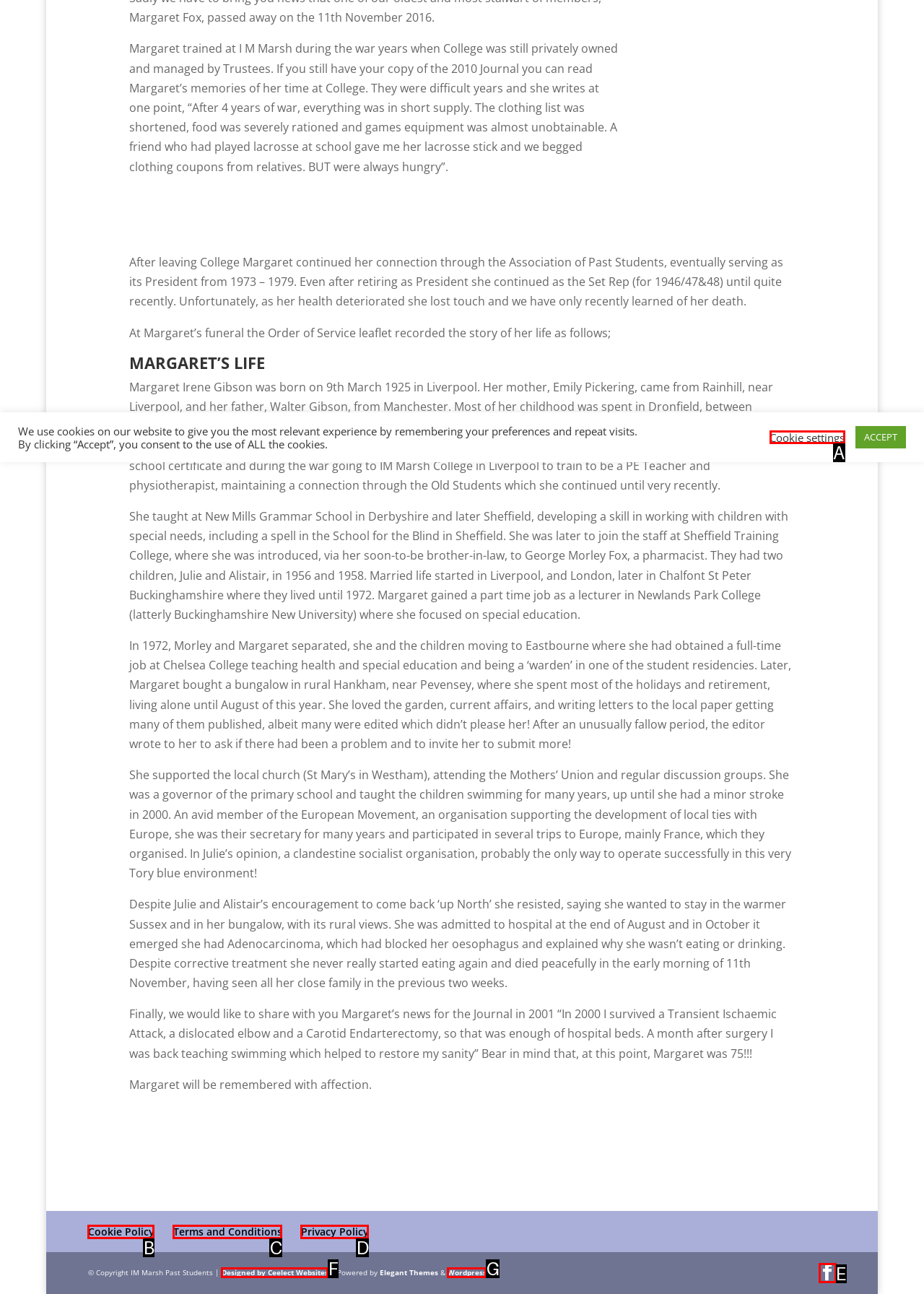Identify which HTML element matches the description: Designed by Ceelect Websites. Answer with the correct option's letter.

F